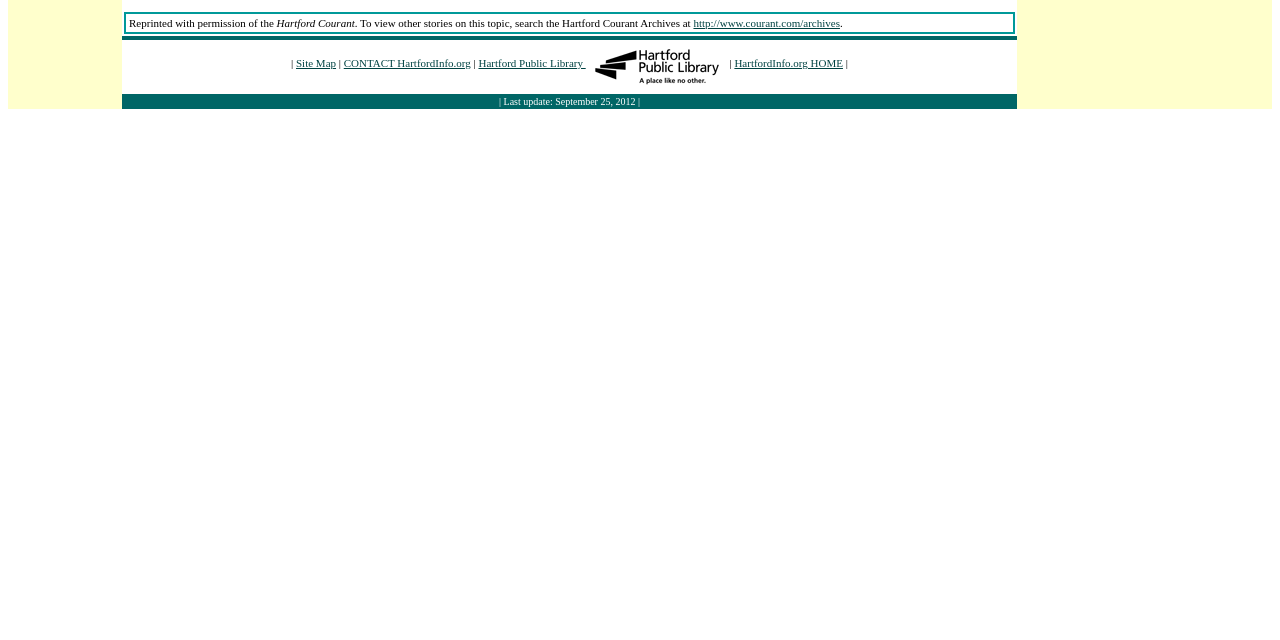Based on the description "http://www.courant.com/archives", find the bounding box of the specified UI element.

[0.542, 0.027, 0.656, 0.045]